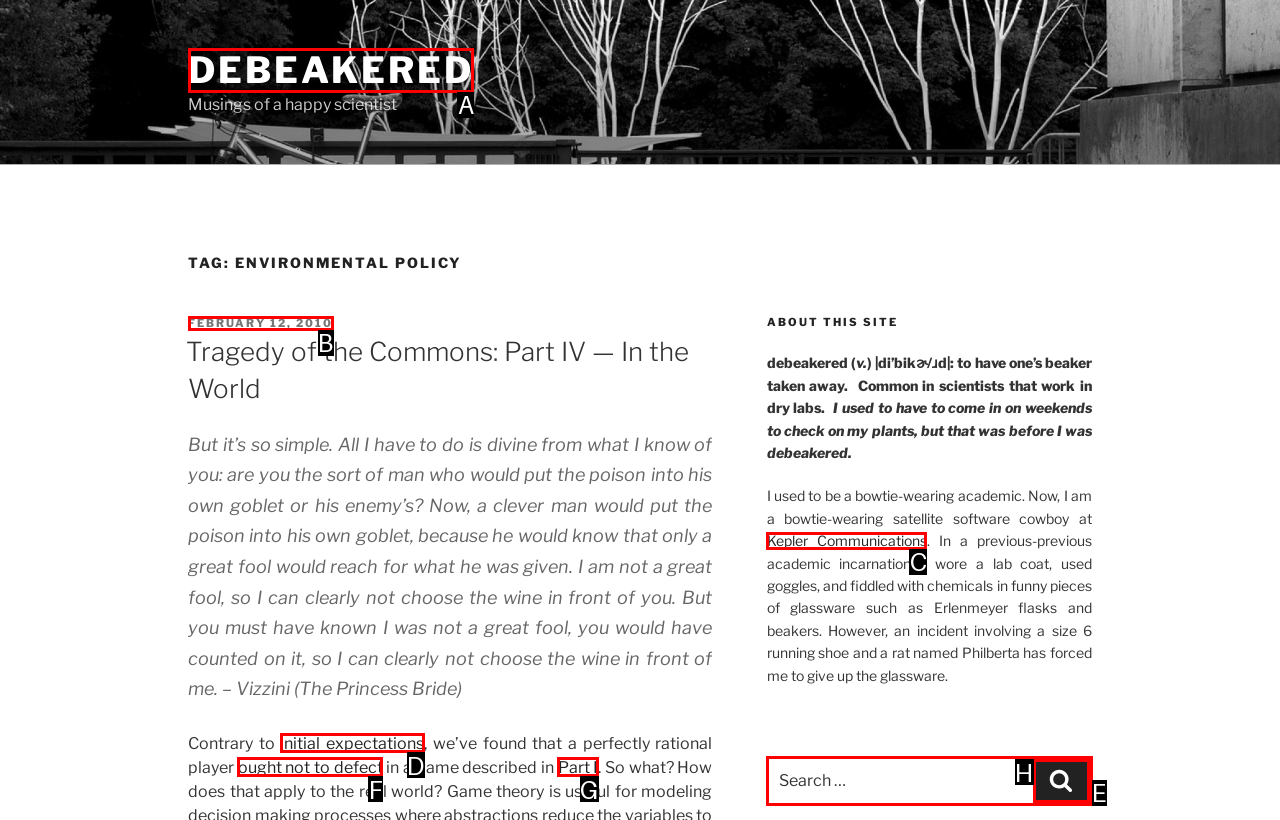Tell me the letter of the UI element I should click to accomplish the task: Visit the 'Kepler Communications' website based on the choices provided in the screenshot.

C